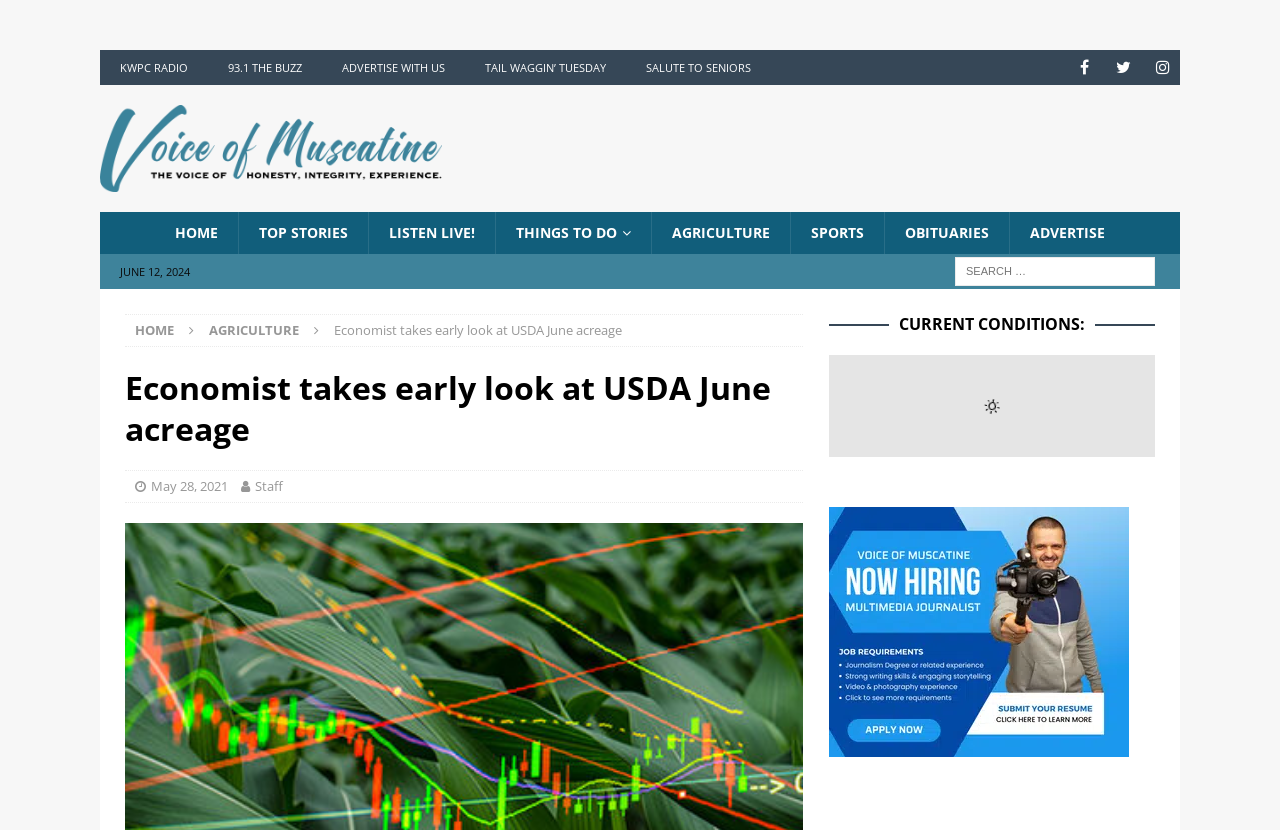Based on the image, please respond to the question with as much detail as possible:
What is the name of the radio station?

The question is asking for the name of the radio station. By looking at the top navigation bar, we can see a list of links, and the first one is 'KWPC RADIO', which is likely the name of the radio station.